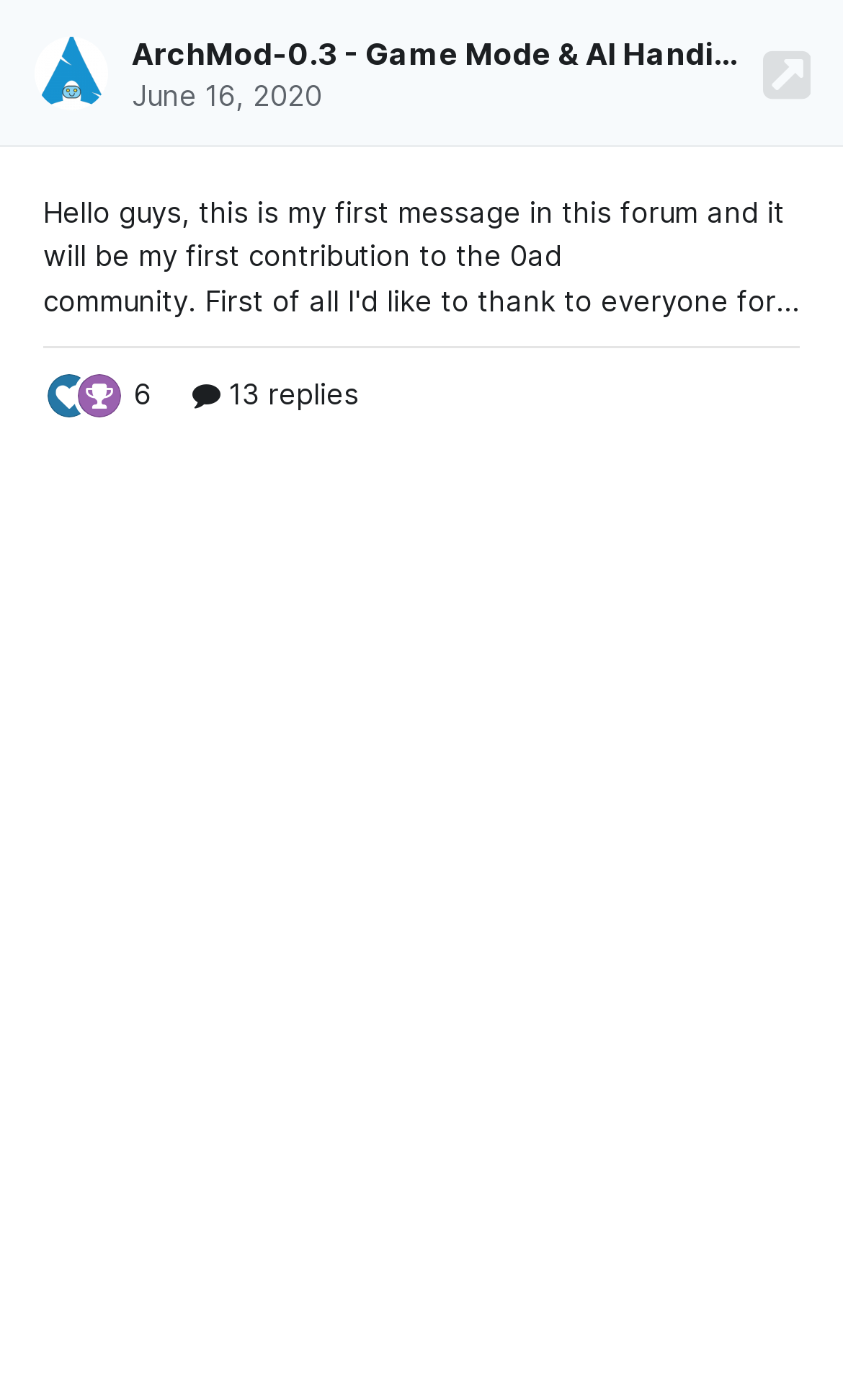Given the element description 13 replies, specify the bounding box coordinates of the corresponding UI element in the format (top-left x, top-left y, bottom-right x, bottom-right y). All values must be between 0 and 1.

[0.228, 0.269, 0.426, 0.294]